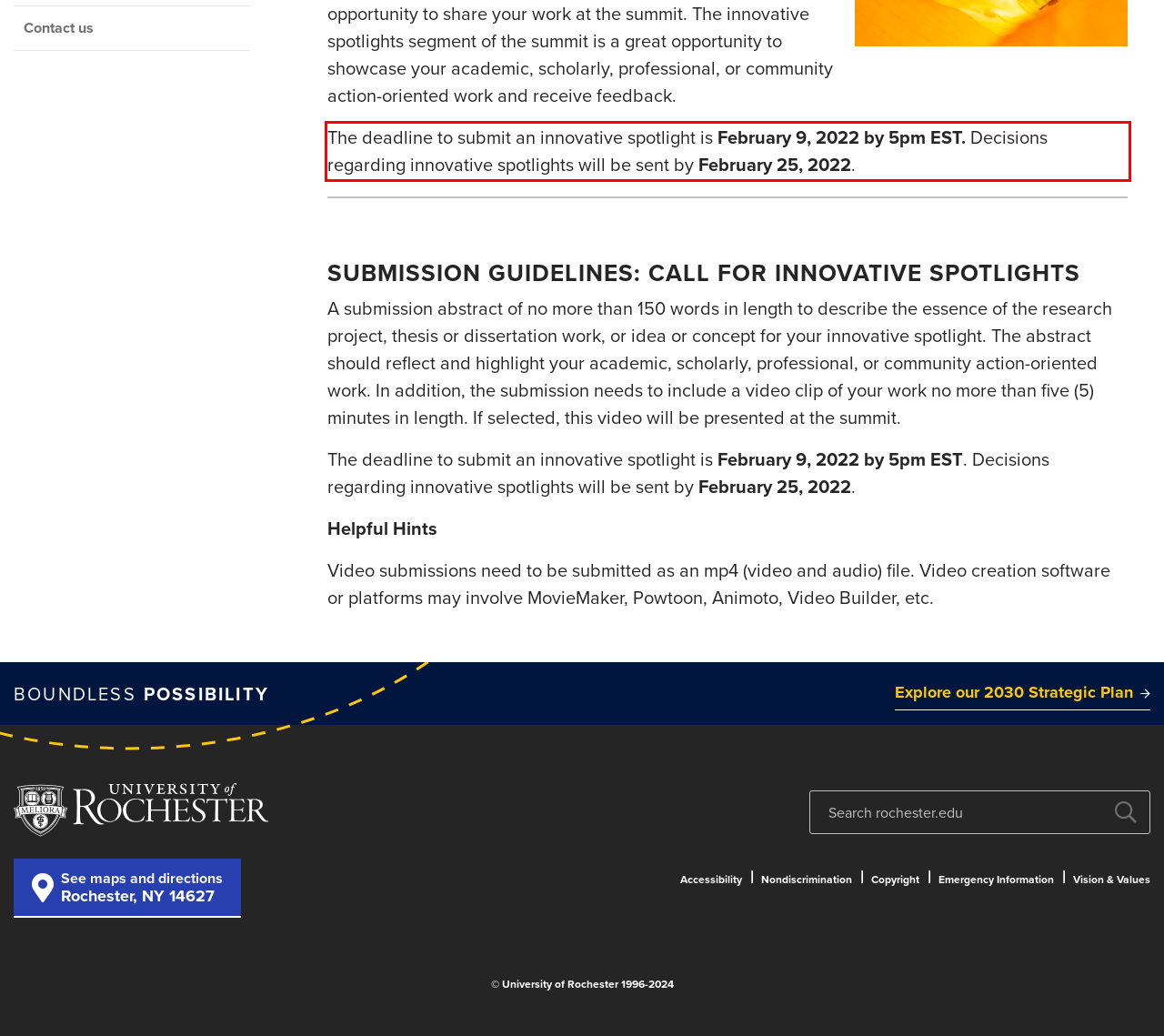Please perform OCR on the text content within the red bounding box that is highlighted in the provided webpage screenshot.

The deadline to submit an innovative spotlight is February 9, 2022 by 5pm EST. Decisions regarding innovative spotlights will be sent by February 25, 2022.